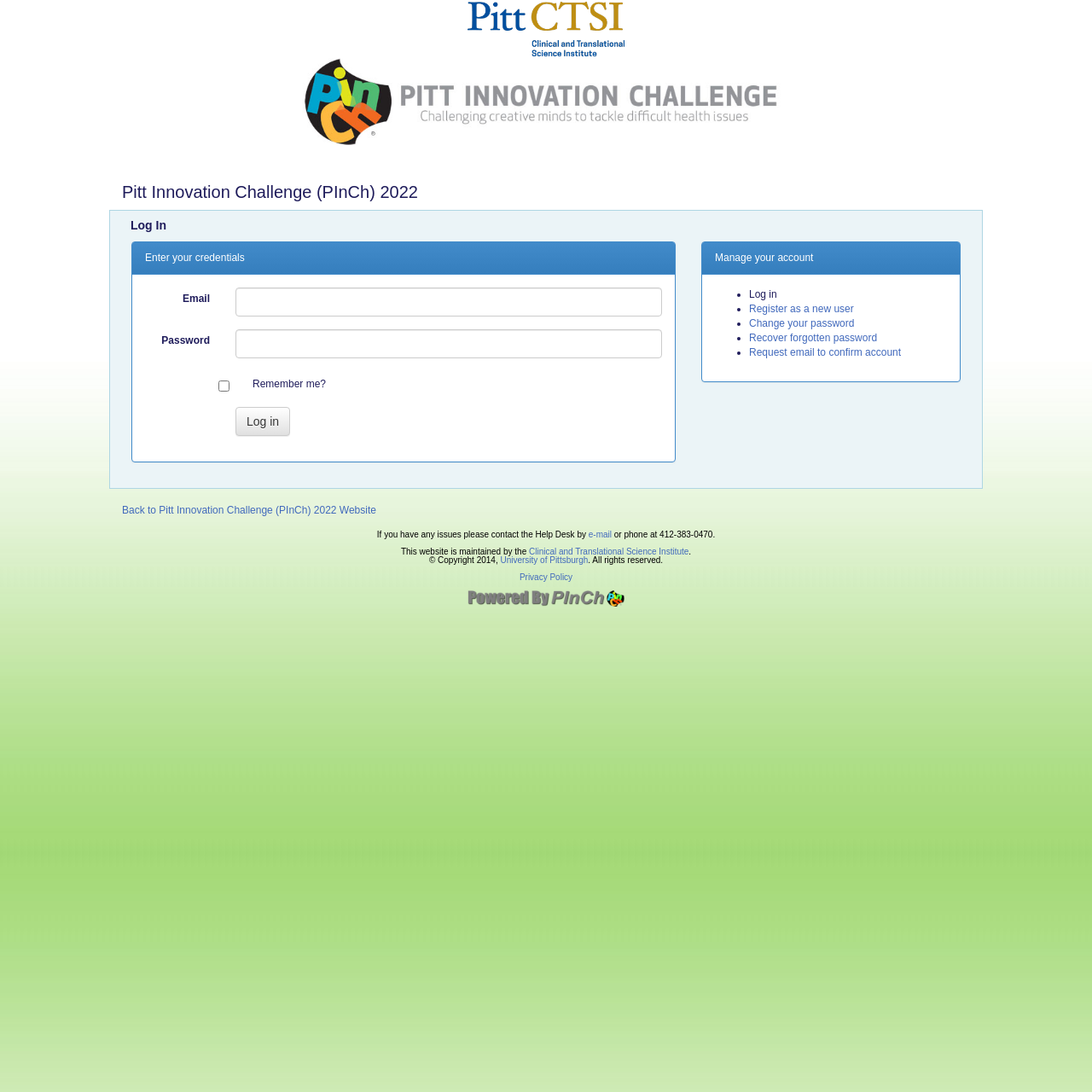How many textboxes are there on the login form?
Refer to the screenshot and respond with a concise word or phrase.

2